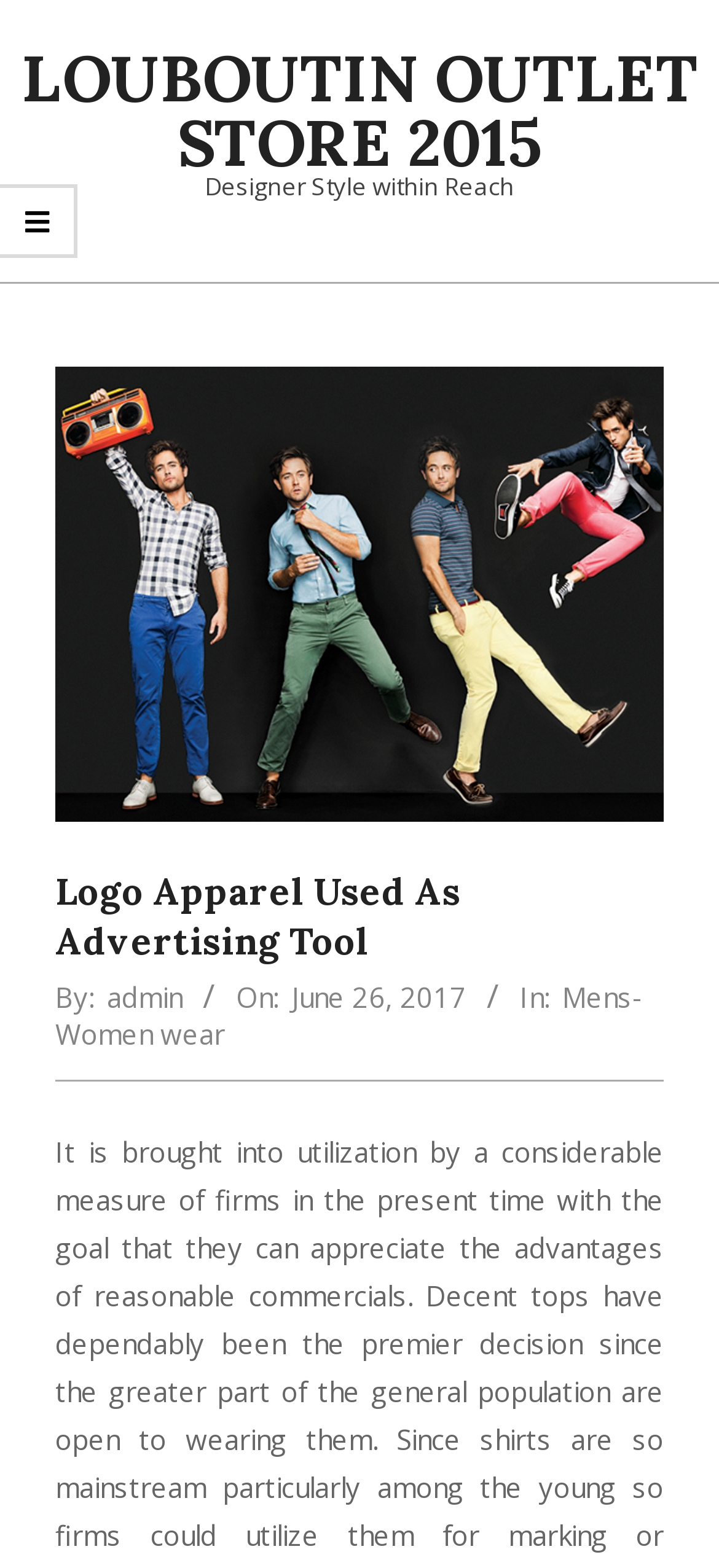Reply to the question below using a single word or brief phrase:
What is the theme of the apparel?

Designer Style